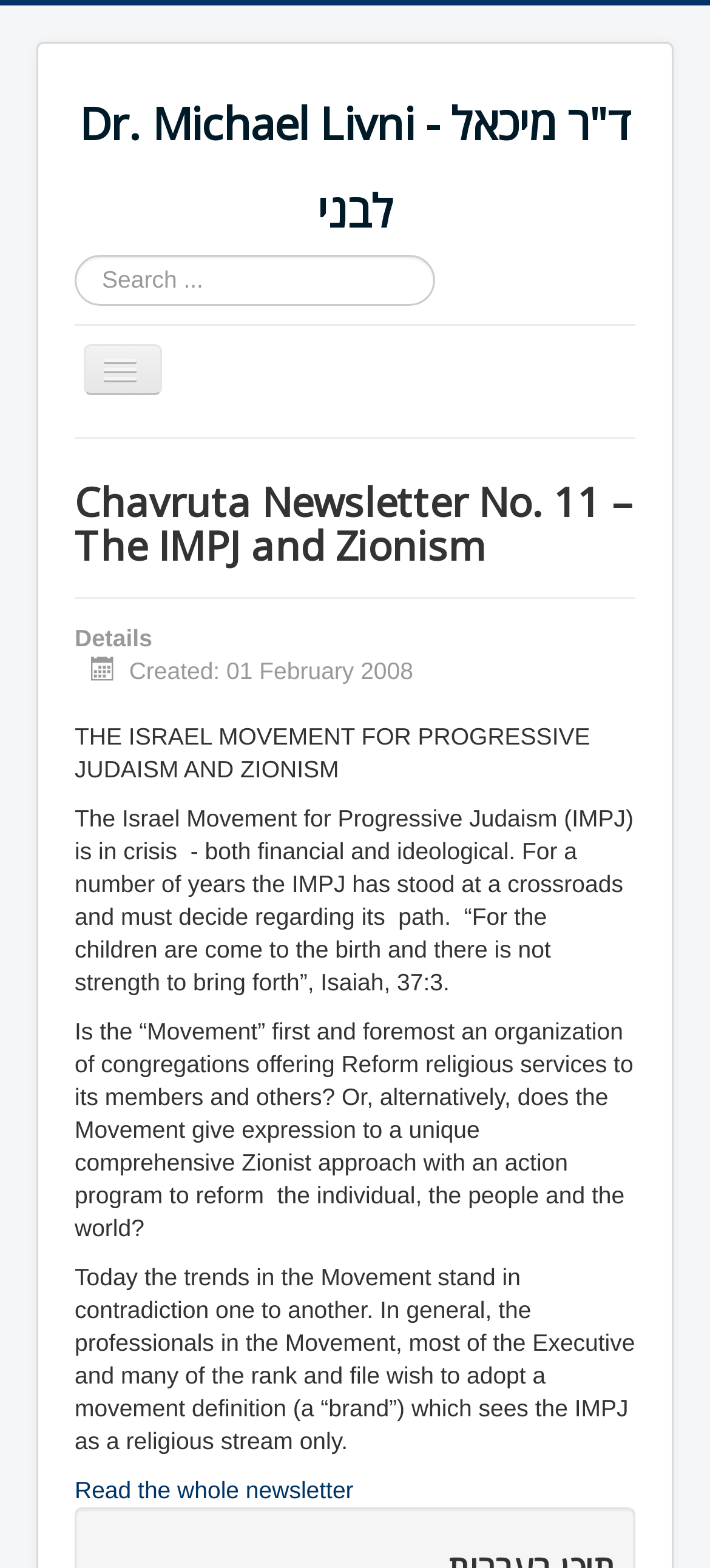Locate the bounding box coordinates of the element that needs to be clicked to carry out the instruction: "Read the whole newsletter". The coordinates should be given as four float numbers ranging from 0 to 1, i.e., [left, top, right, bottom].

[0.105, 0.942, 0.498, 0.959]